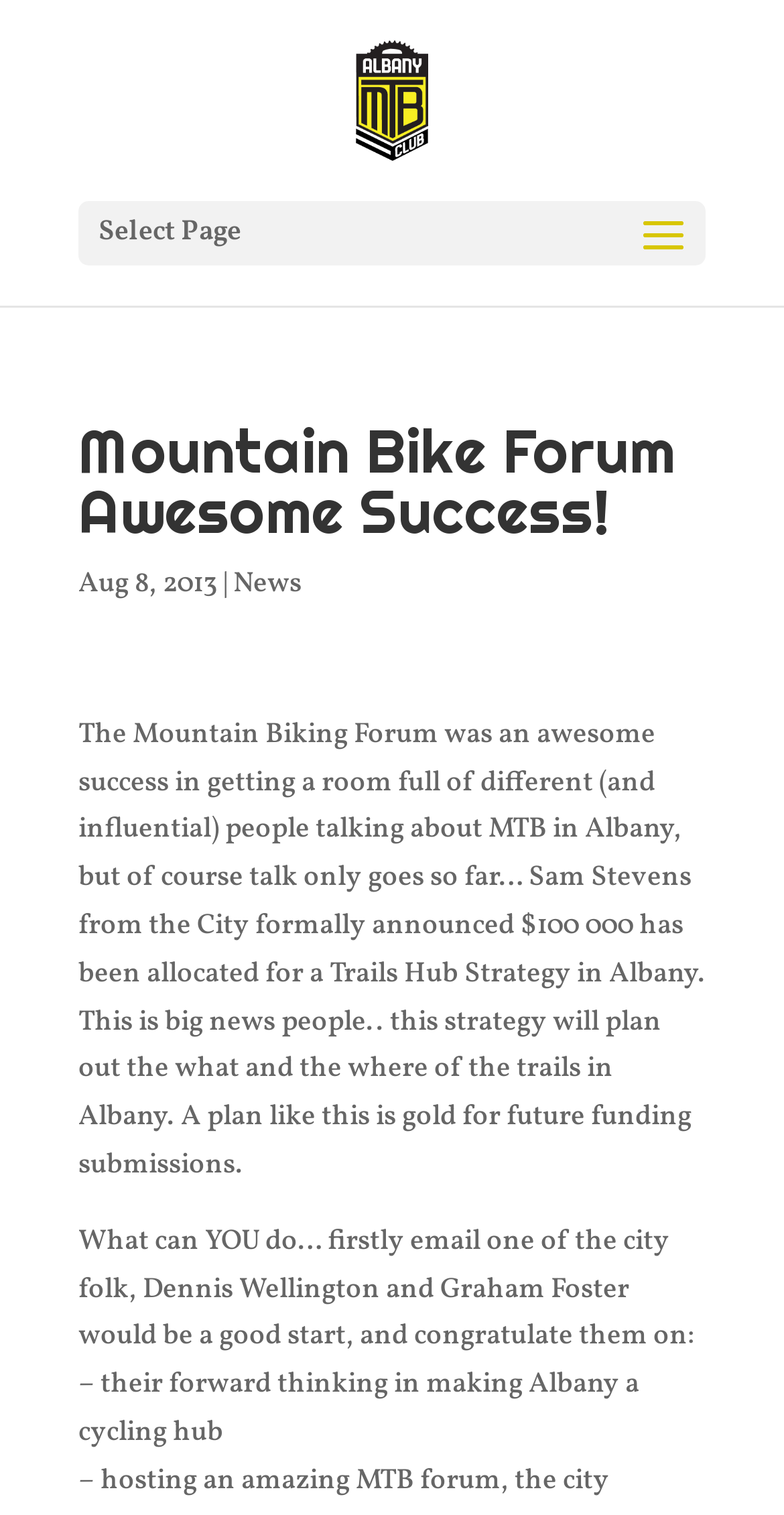What is the date of the news article?
Please provide an in-depth and detailed response to the question.

I found the date of the news article by looking at the text element that says 'Aug 8, 2013' which is located below the main heading and above the article content.